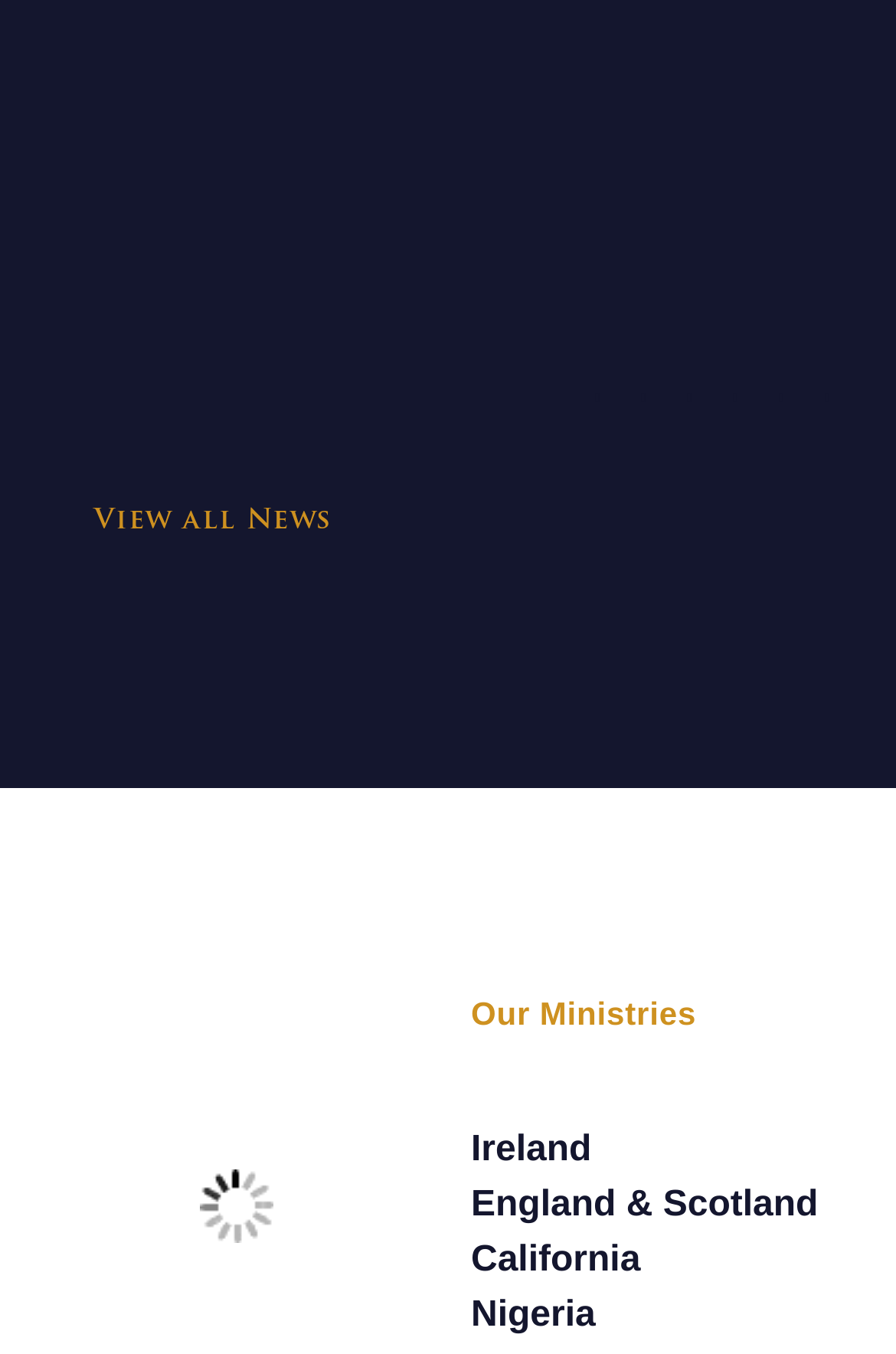What is the text of the first link on the webpage?
Give a one-word or short phrase answer based on the image.

View all News